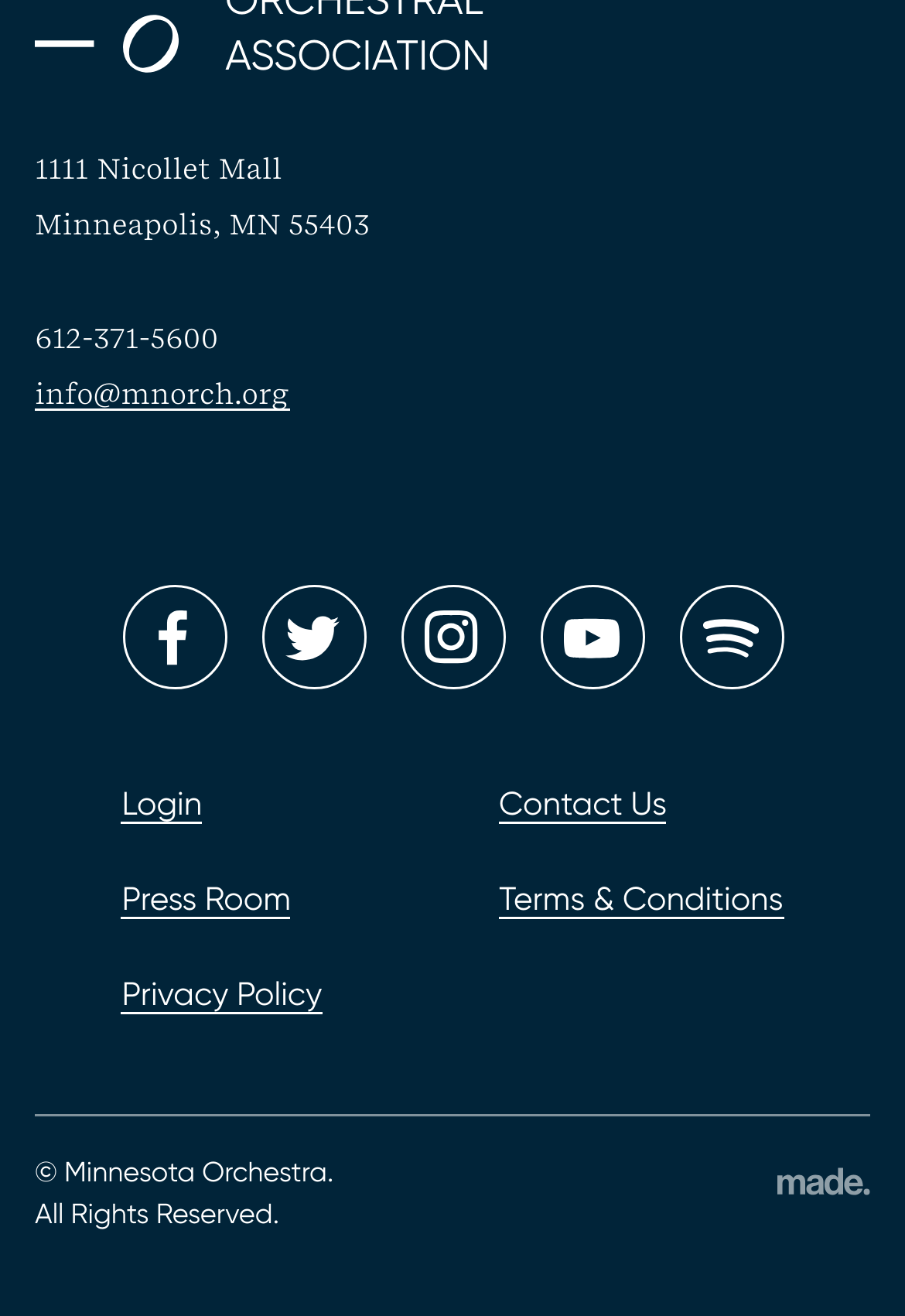Please identify the bounding box coordinates of the area that needs to be clicked to follow this instruction: "Check terms and conditions".

[0.551, 0.671, 0.865, 0.699]